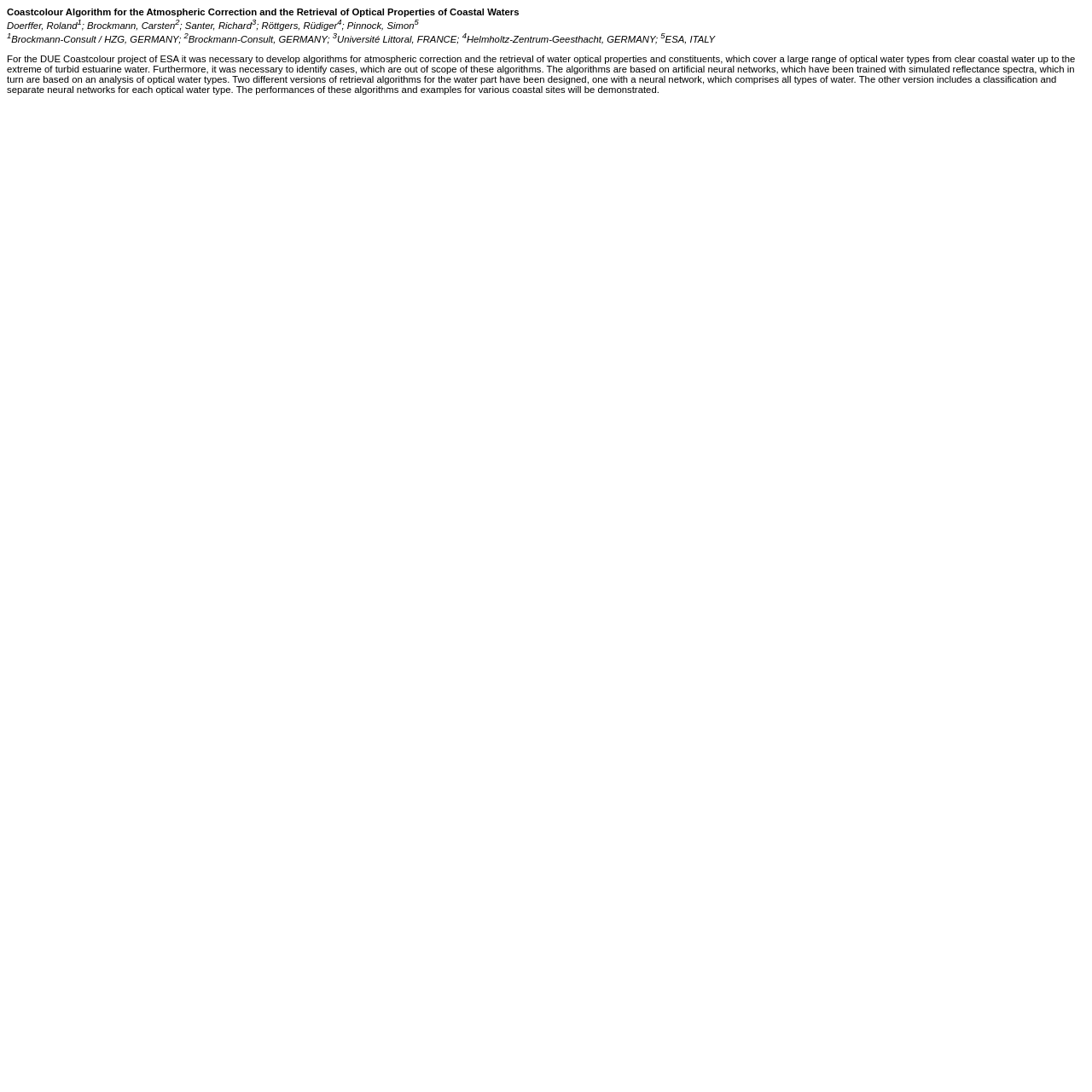Please respond to the question using a single word or phrase:
What is the purpose of the algorithms developed for the DUE Coastcolour project?

atmospheric correction and retrieval of water optical properties